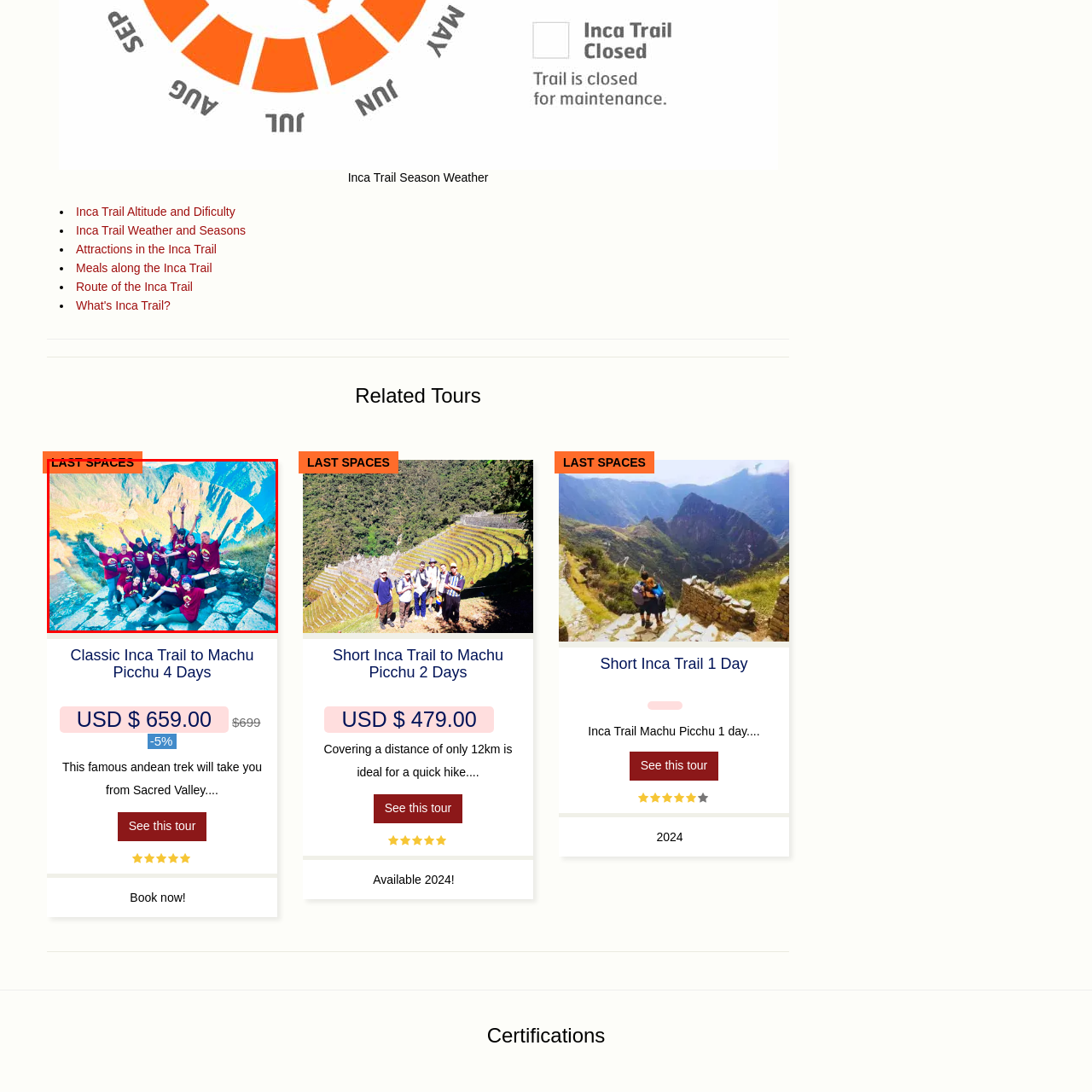Refer to the image within the red box and answer the question concisely with a single word or phrase: What is written on the orange banner?

LAST SPACES